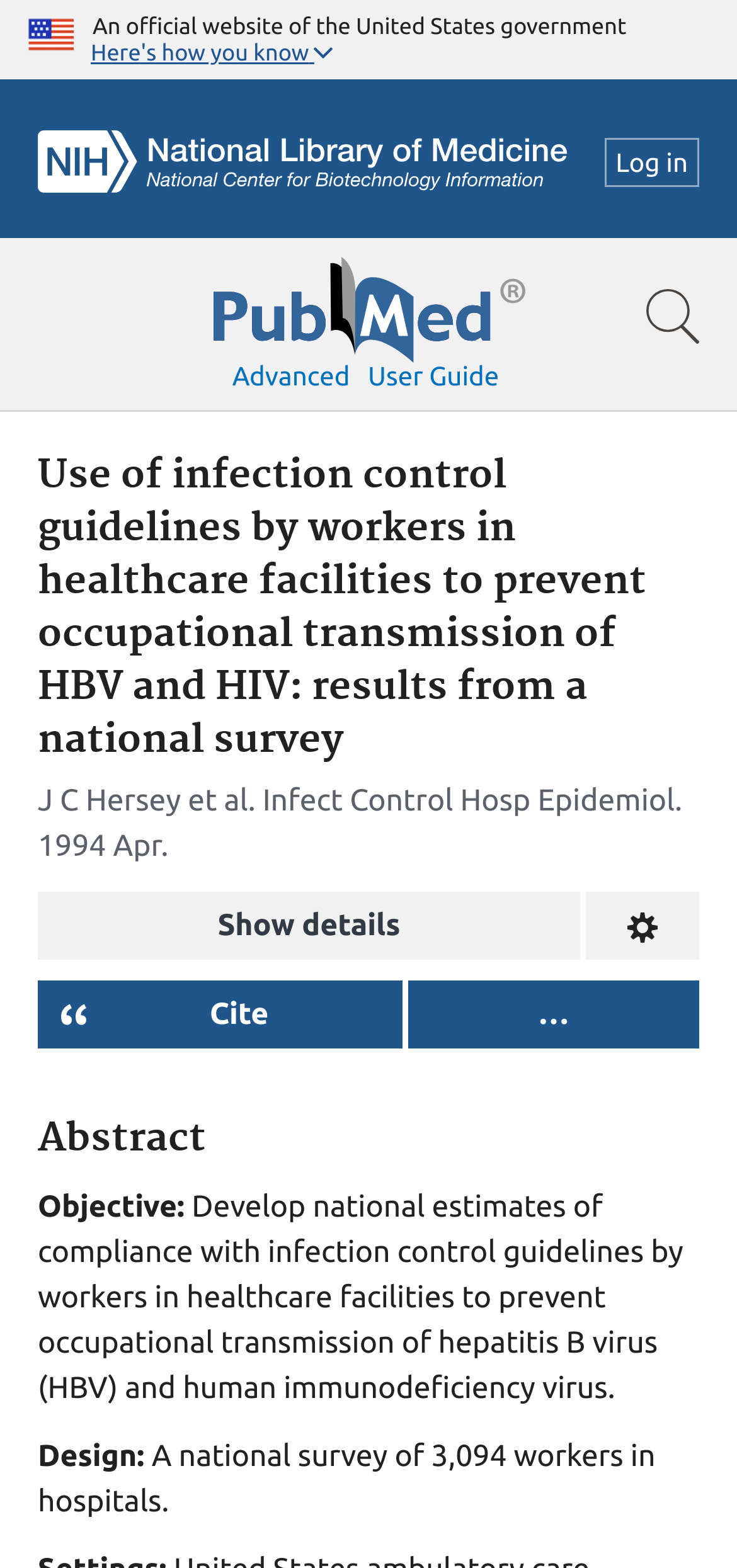Present a detailed account of what is displayed on the webpage.

This webpage appears to be a research article from PubMed, a government website. At the top, there is a U.S. flag icon and a text stating "An official website of the United States government". Below this, there is a button labeled "Here's how you know" and a search bar that spans the entire width of the page. 

On the top-right corner, there are links to log in, NCBI Logo, and PubMed Logo. Below the search bar, there are links to "Show search bar", "Advanced", and "User guide". 

The main content of the page is divided into sections. The first section has a heading that displays the title of the research article, "Use of infection control guidelines by workers in healthcare facilities to prevent occupational transmission of HBV and HIV: results from a national survey". Below this, there are details about the authors, J C Hersey et al., and the publication, Infect Control Hosp Epidemiol, dated 1994 Apr. 

There are buttons to "Show details" and "Change format" below the publication details. Further down, there is a "Cite" button and another button with an ellipsis. 

The next section is labeled "Abstract", which summarizes the research article. The abstract is divided into two parts: "Objective" and "Design". The objective is to develop national estimates of compliance with infection control guidelines by workers in healthcare facilities to prevent occupational transmission of hepatitis B virus (HBV) and human immunodeficiency virus. The design involves a national survey of 3,094 workers in hospitals.